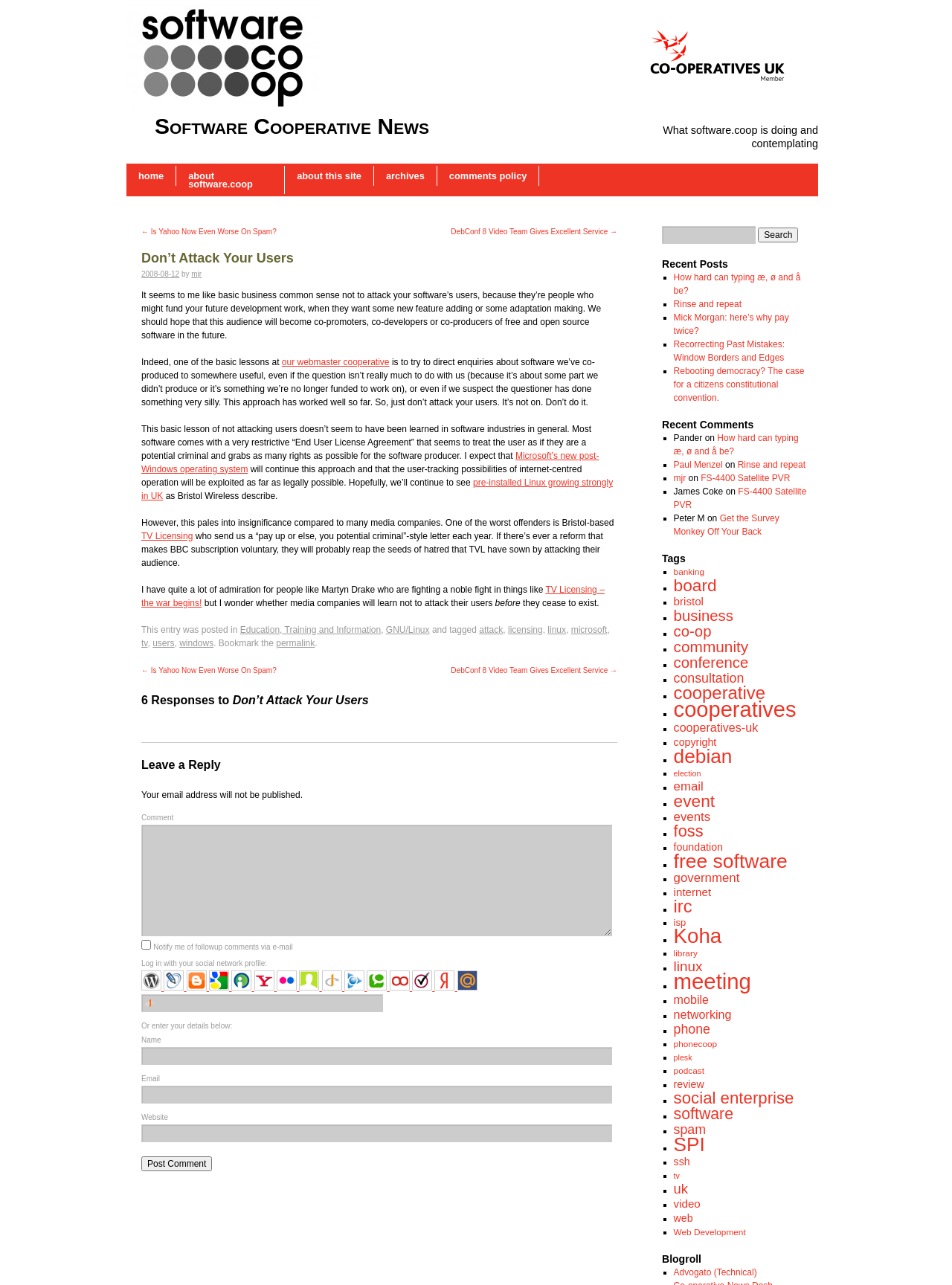What is the category of the article?
Examine the image and provide an in-depth answer to the question.

The category of the article can be found in the link element with the text 'Education, Training and Information'. This indicates that the article belongs to the category of Education, Training and Information.